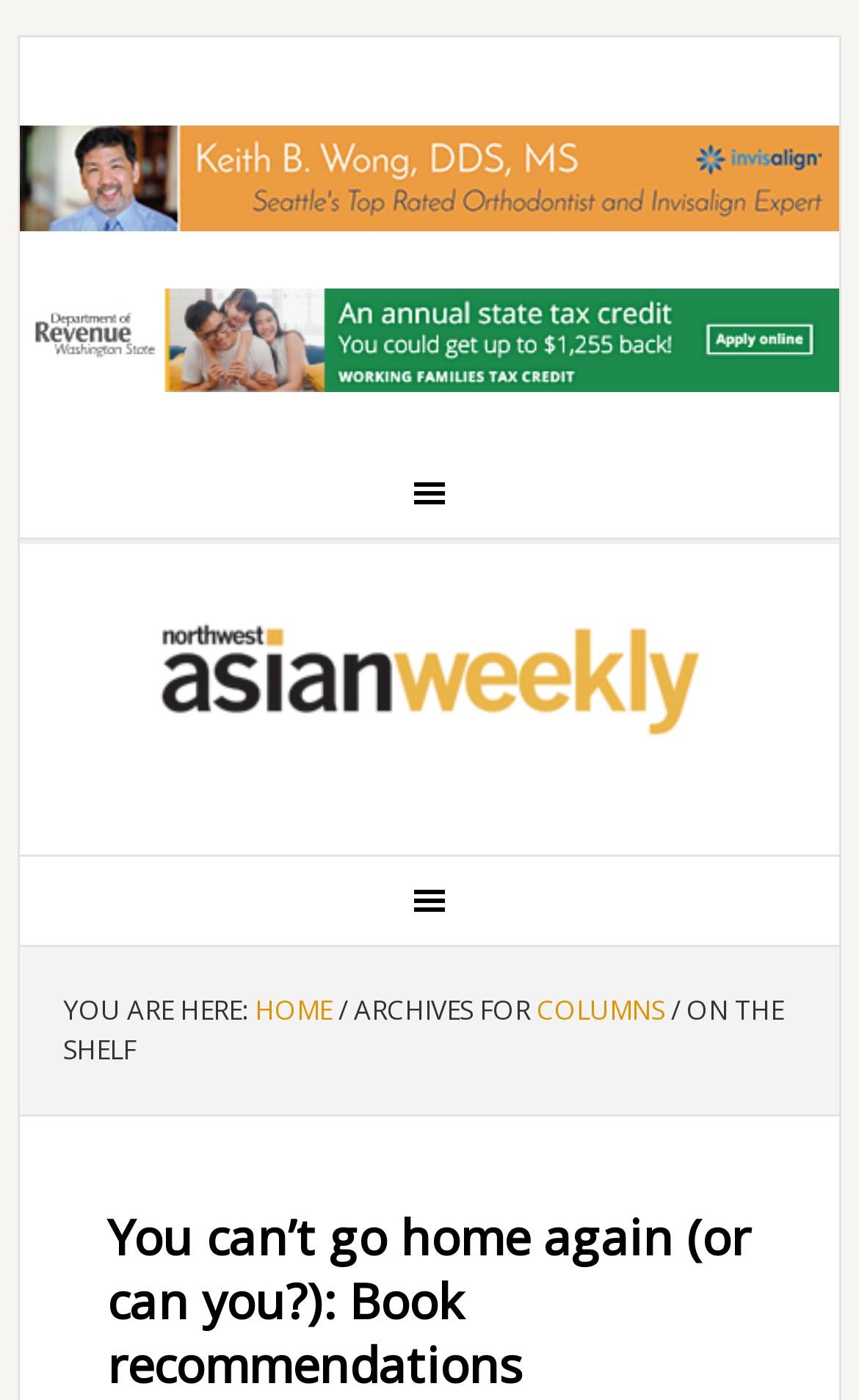How many breadcrumb separators are there?
Answer the question with a single word or phrase, referring to the image.

2